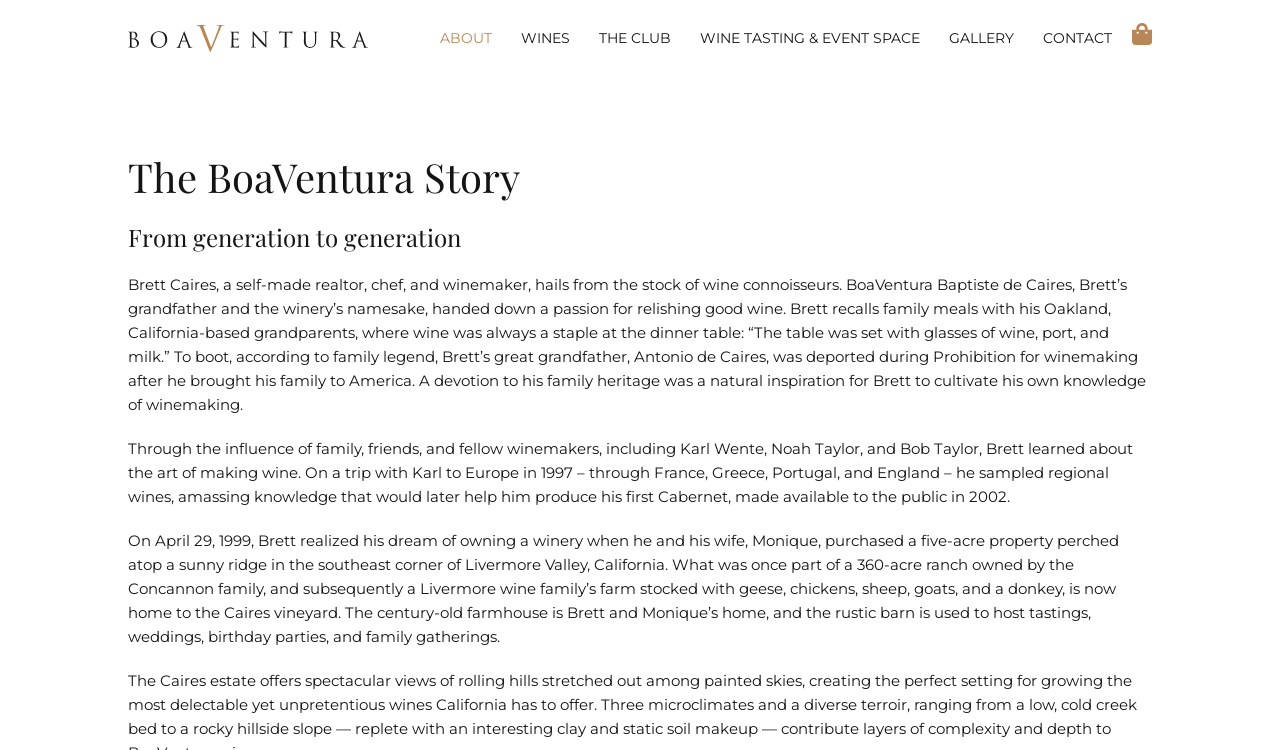Show the bounding box coordinates of the element that should be clicked to complete the task: "Click the 'BoaVentura de Caires Winery' link".

[0.1, 0.033, 0.288, 0.07]